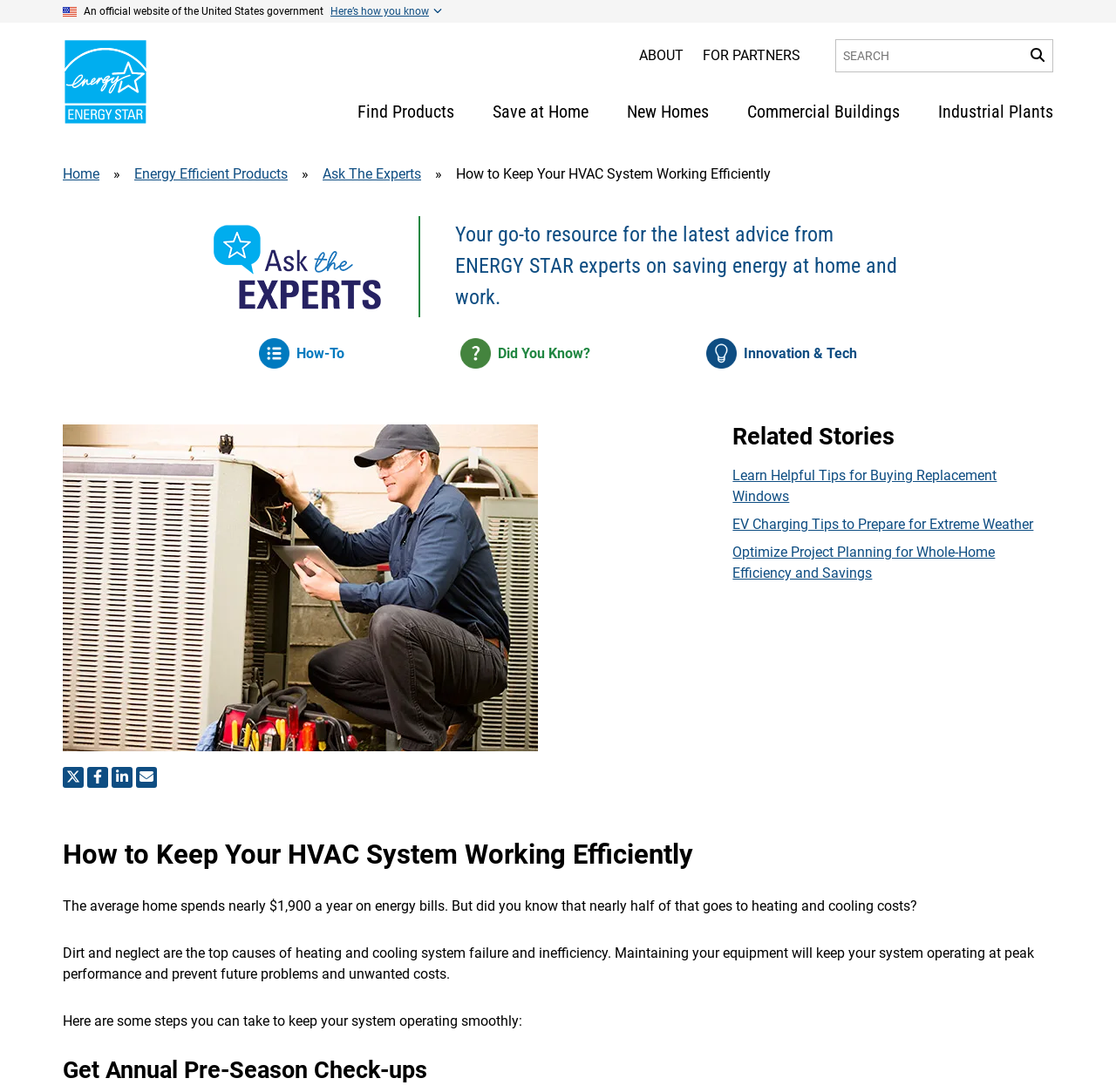Please find the bounding box coordinates for the clickable element needed to perform this instruction: "Get tips on buying replacement windows".

[0.657, 0.426, 0.944, 0.465]